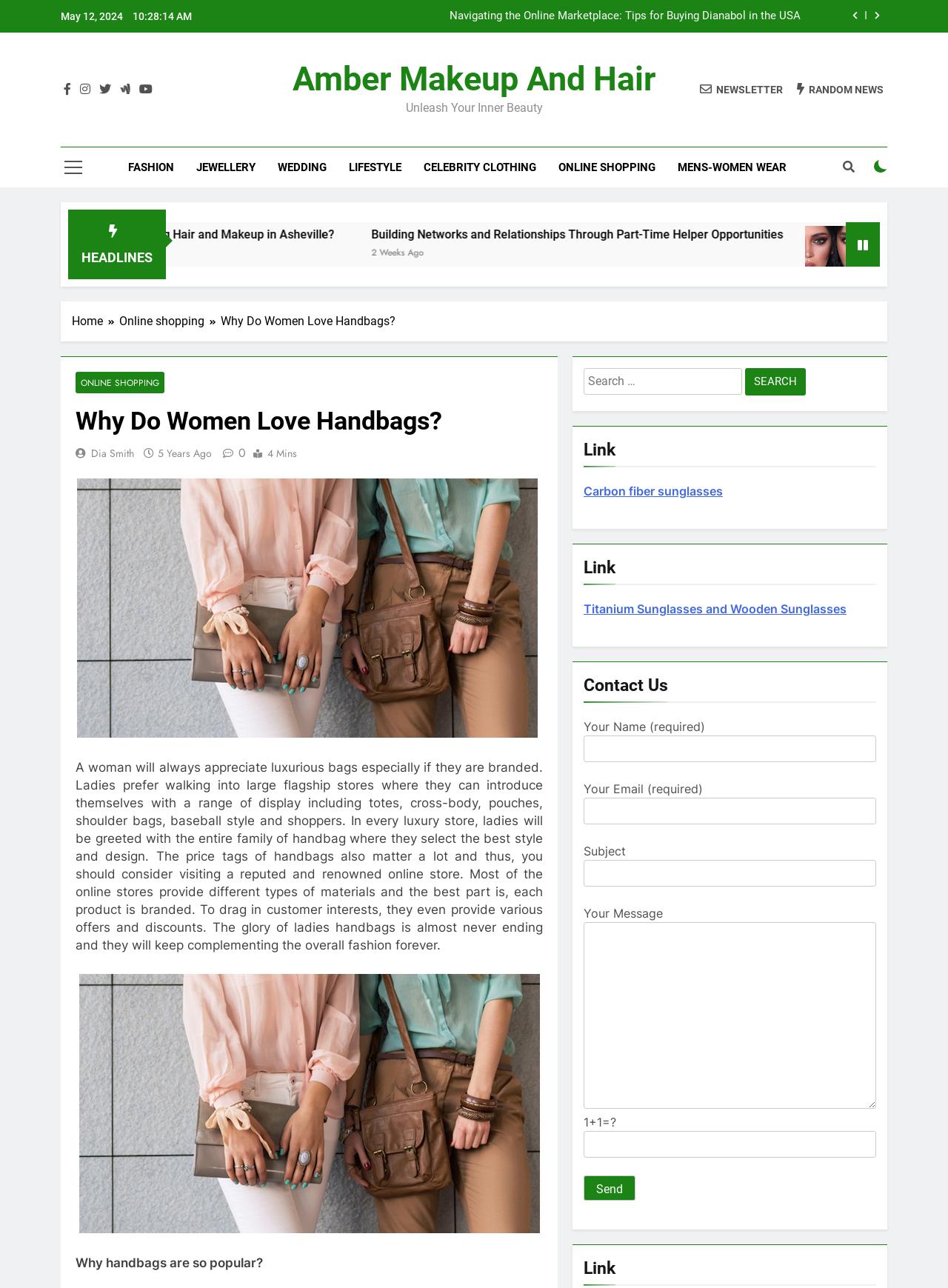Given the element description Online shopping, predict the bounding box coordinates for the UI element in the webpage screenshot. The format should be (top-left x, top-left y, bottom-right x, bottom-right y), and the values should be between 0 and 1.

[0.08, 0.289, 0.173, 0.305]